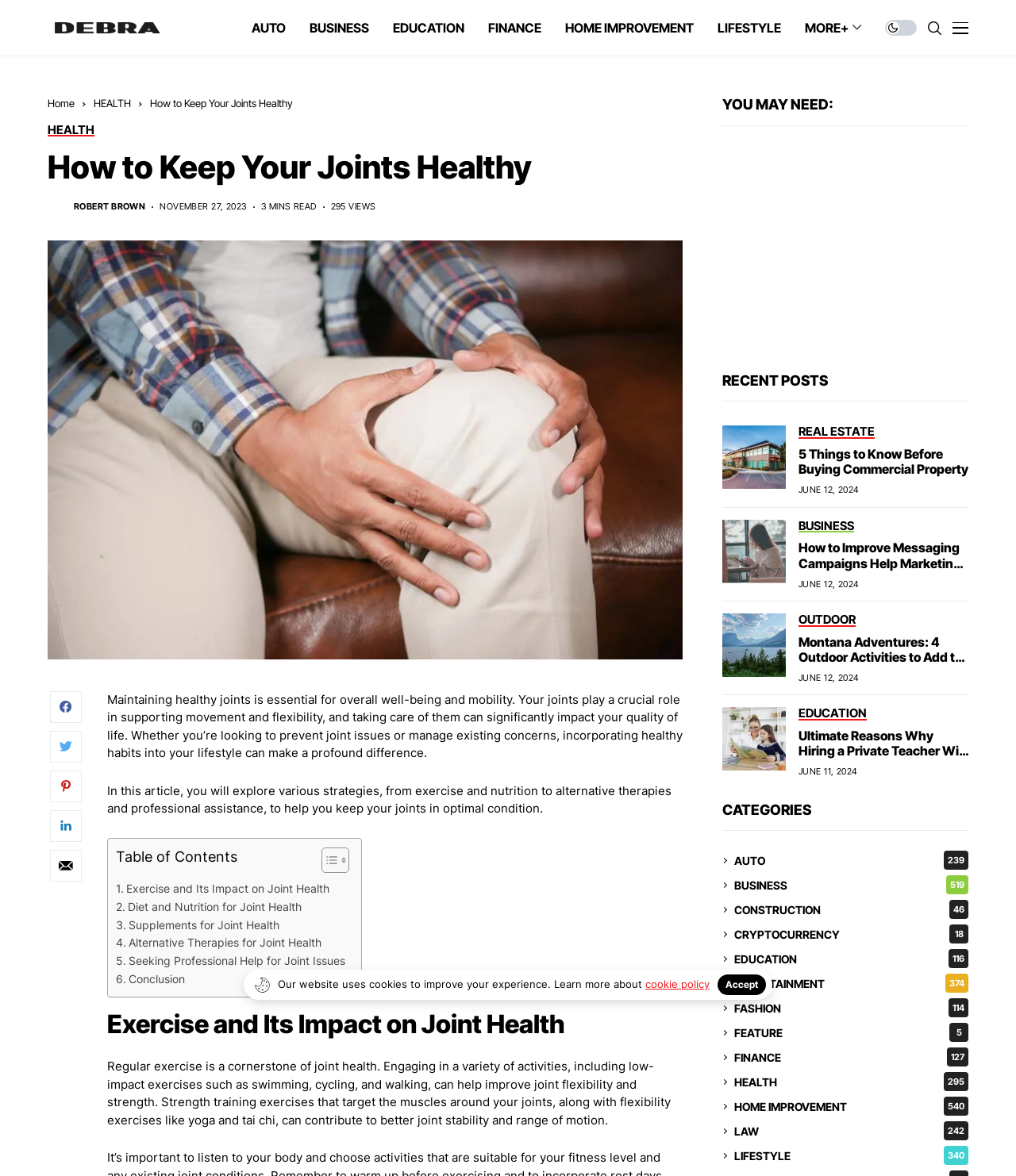Respond with a single word or short phrase to the following question: 
What is the purpose of the 'Table of Contents' section?

To navigate the article